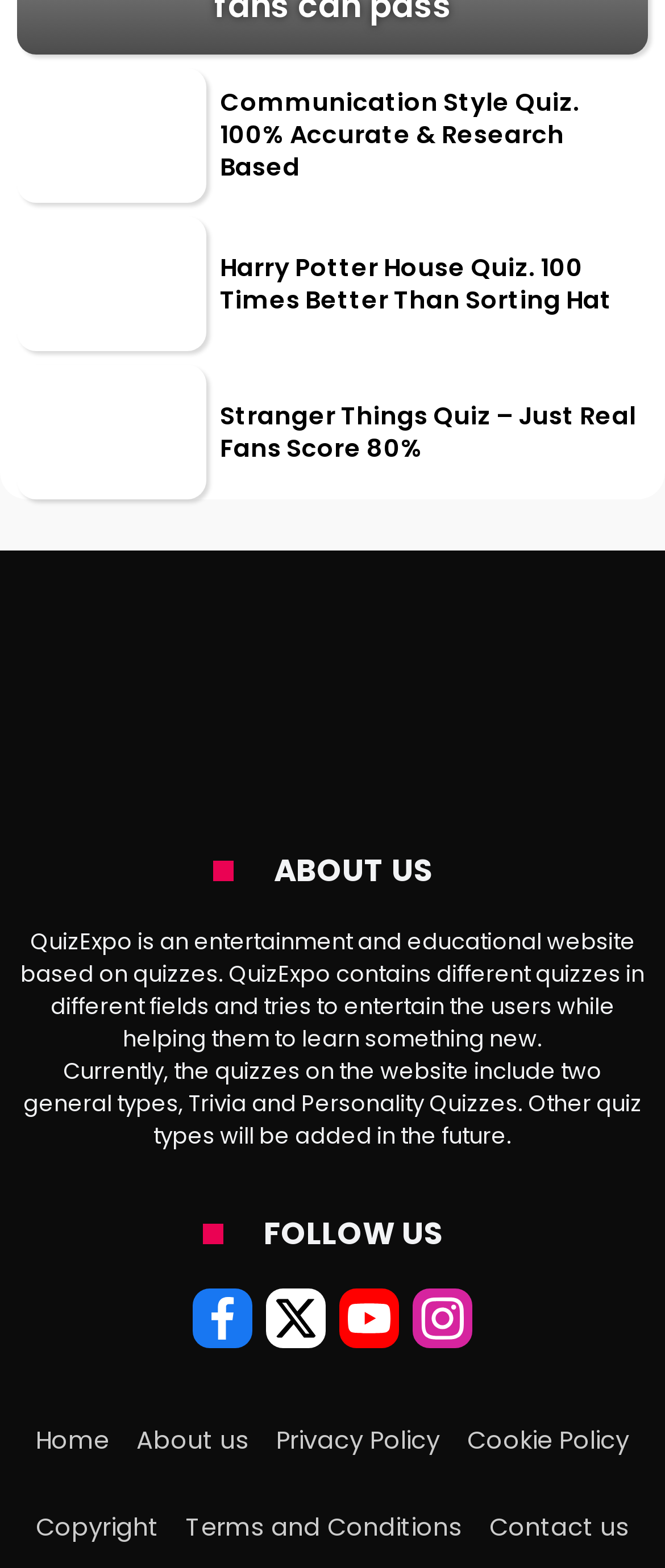Pinpoint the bounding box coordinates of the clickable element needed to complete the instruction: "Go to the Home page". The coordinates should be provided as four float numbers between 0 and 1: [left, top, right, bottom].

[0.054, 0.908, 0.164, 0.929]